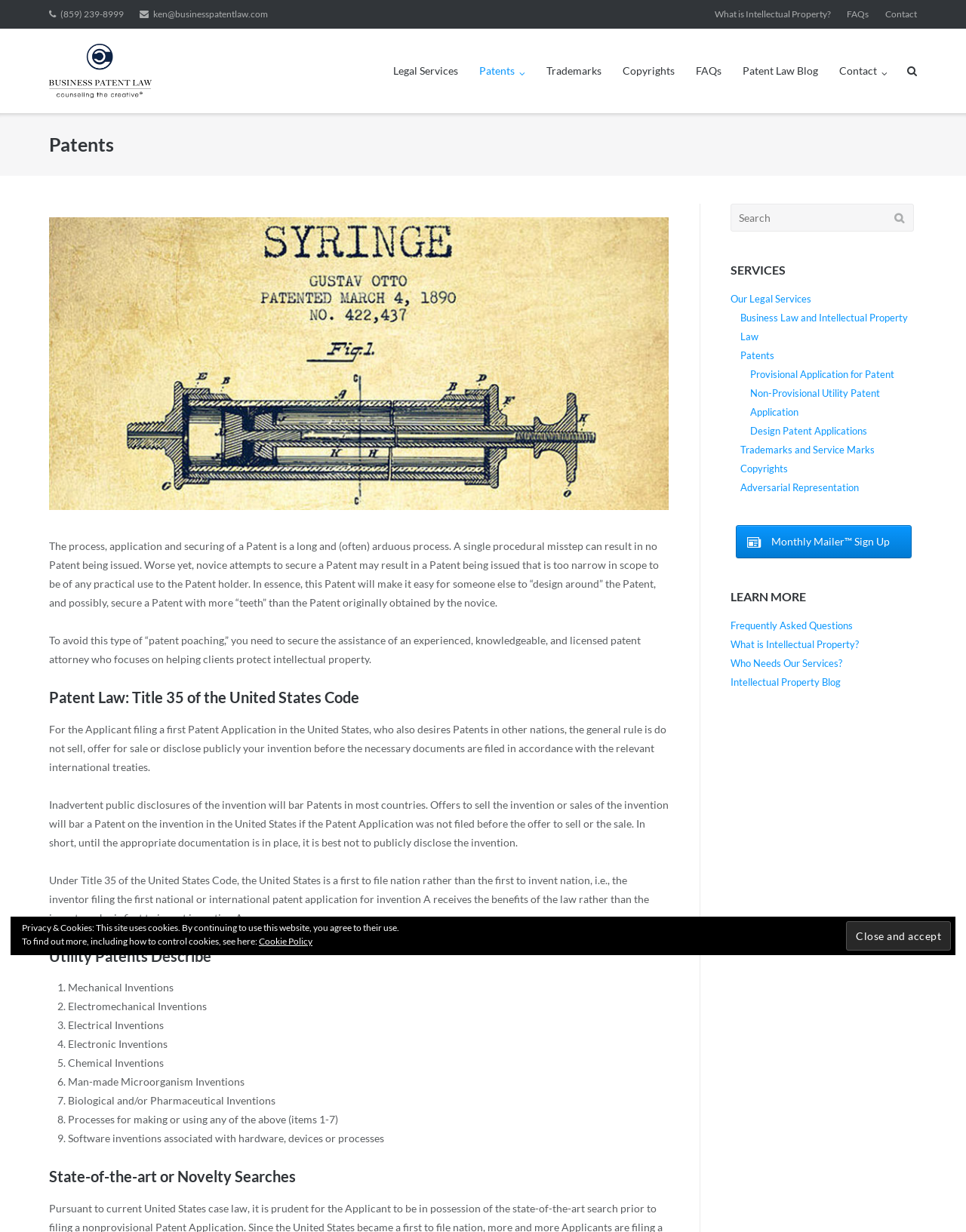Could you determine the bounding box coordinates of the clickable element to complete the instruction: "View Legal Services"? Provide the coordinates as four float numbers between 0 and 1, i.e., [left, top, right, bottom].

[0.407, 0.024, 0.474, 0.092]